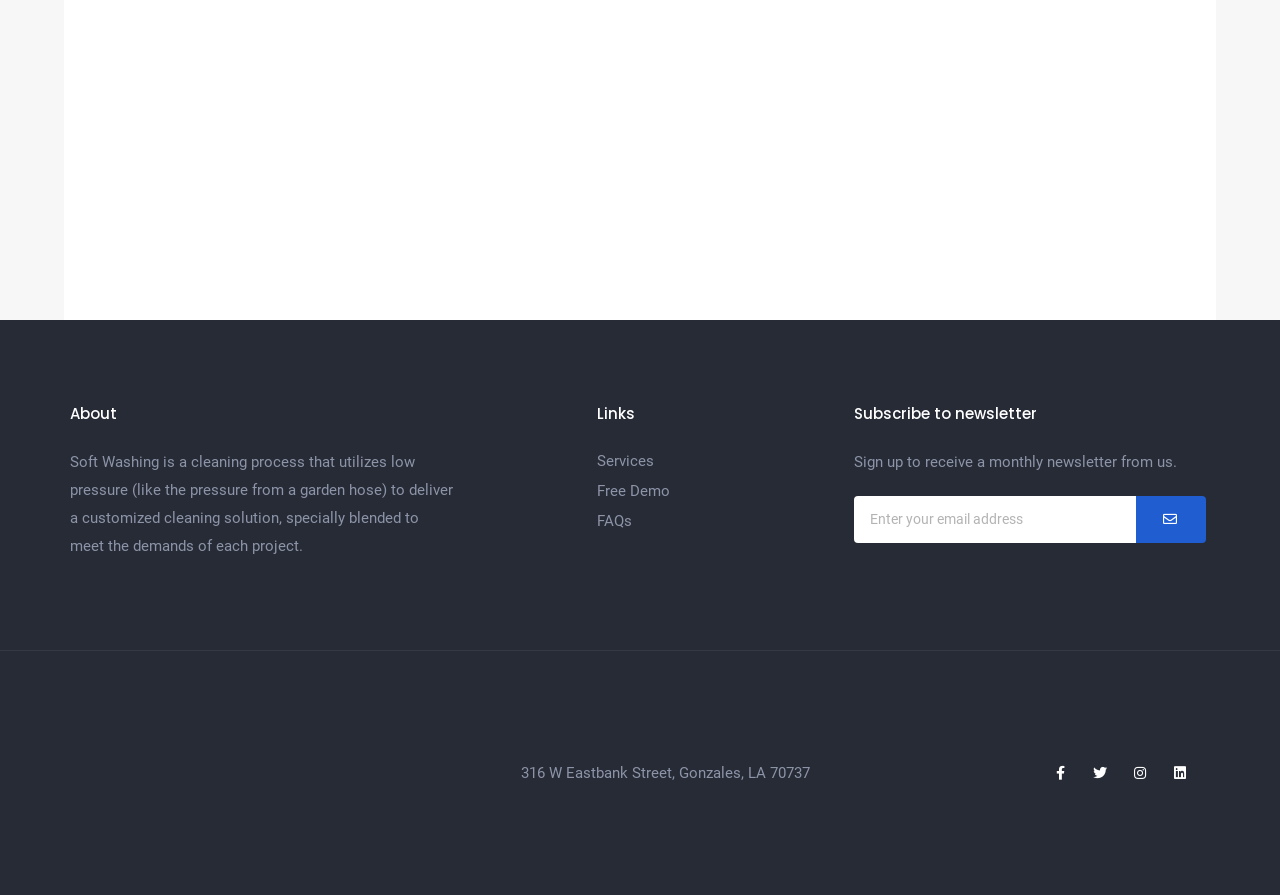Can you determine the bounding box coordinates of the area that needs to be clicked to fulfill the following instruction: "View results of the poll"?

None